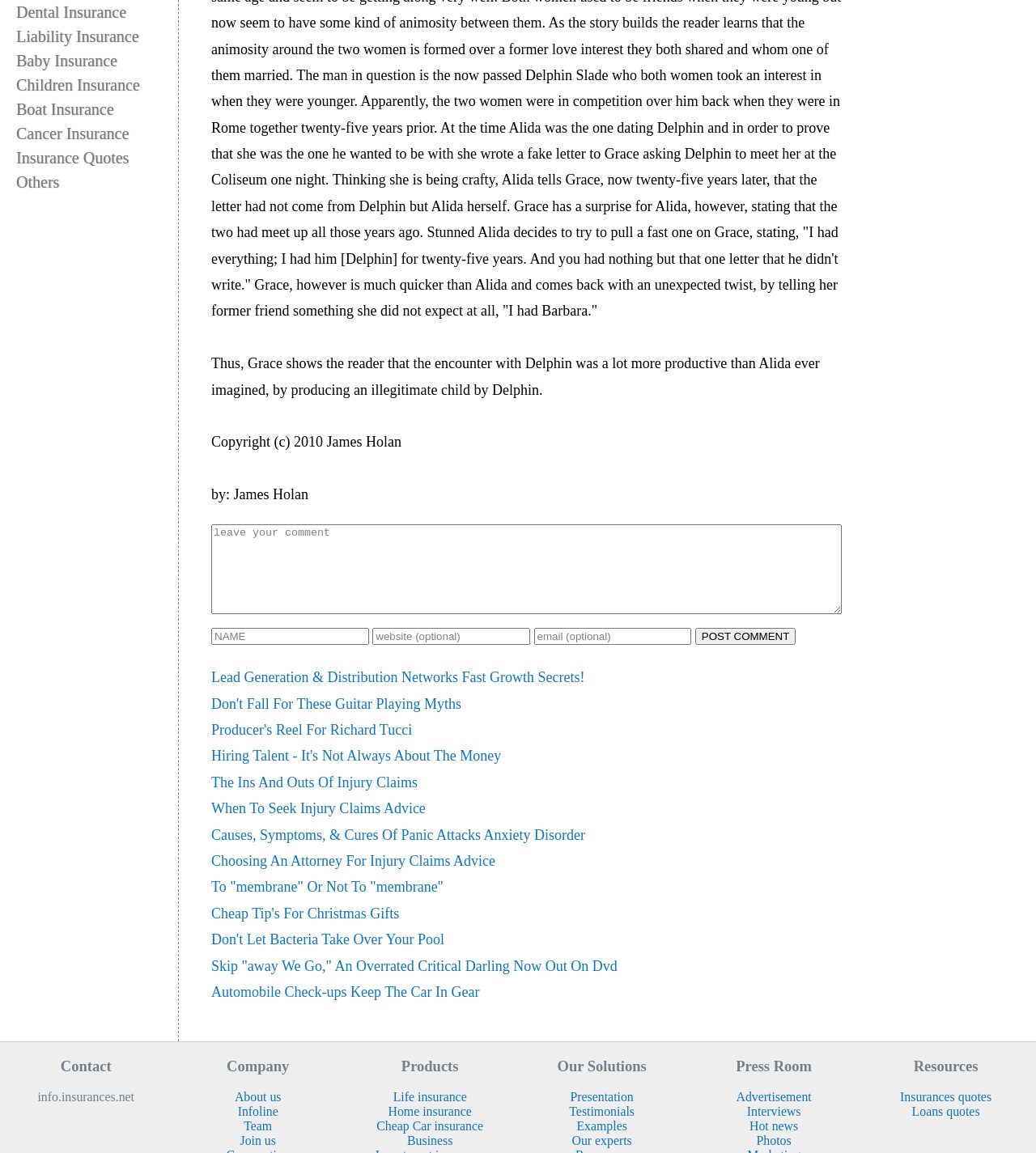Give the bounding box coordinates for the element described as: "Join us".

[0.166, 0.983, 0.332, 0.996]